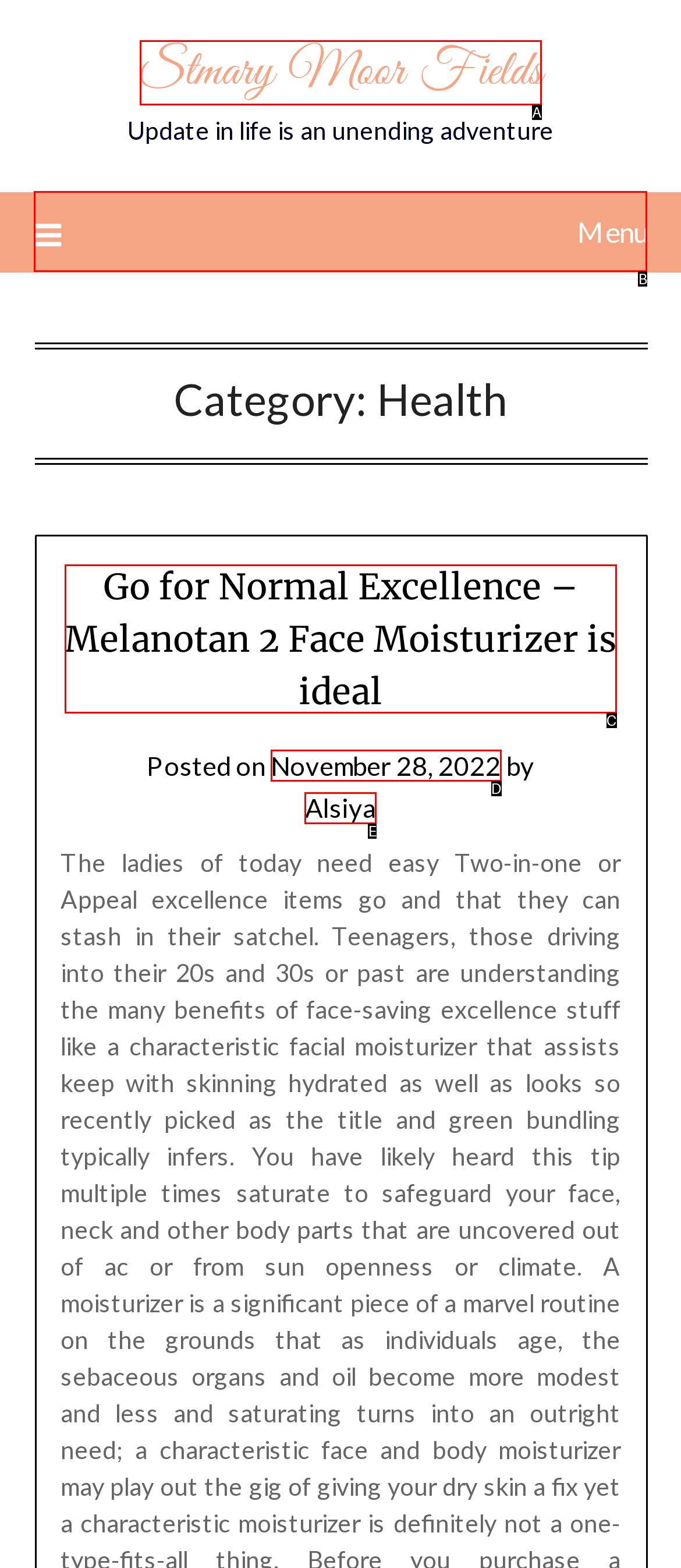Determine the option that aligns with this description: November 28, 2022November 27, 2022
Reply with the option's letter directly.

D